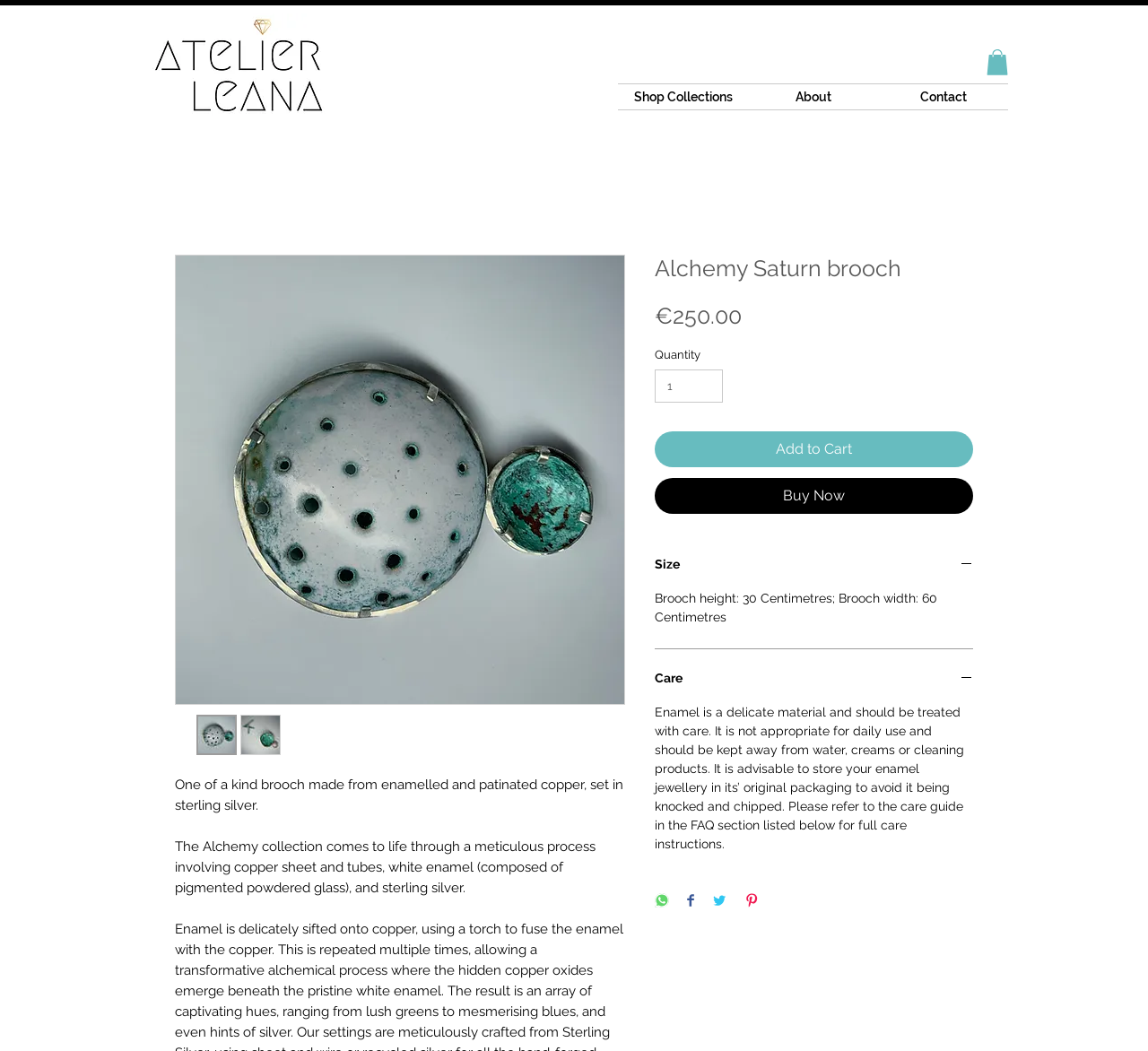What should I avoid when caring for the brooch?
Answer the question in a detailed and comprehensive manner.

I found the care instructions by reading the text 'Enamel is a delicate material and should be treated with care. It is not appropriate for daily use and should be kept away from water, creams or cleaning products.' which is located below the 'Care' button.